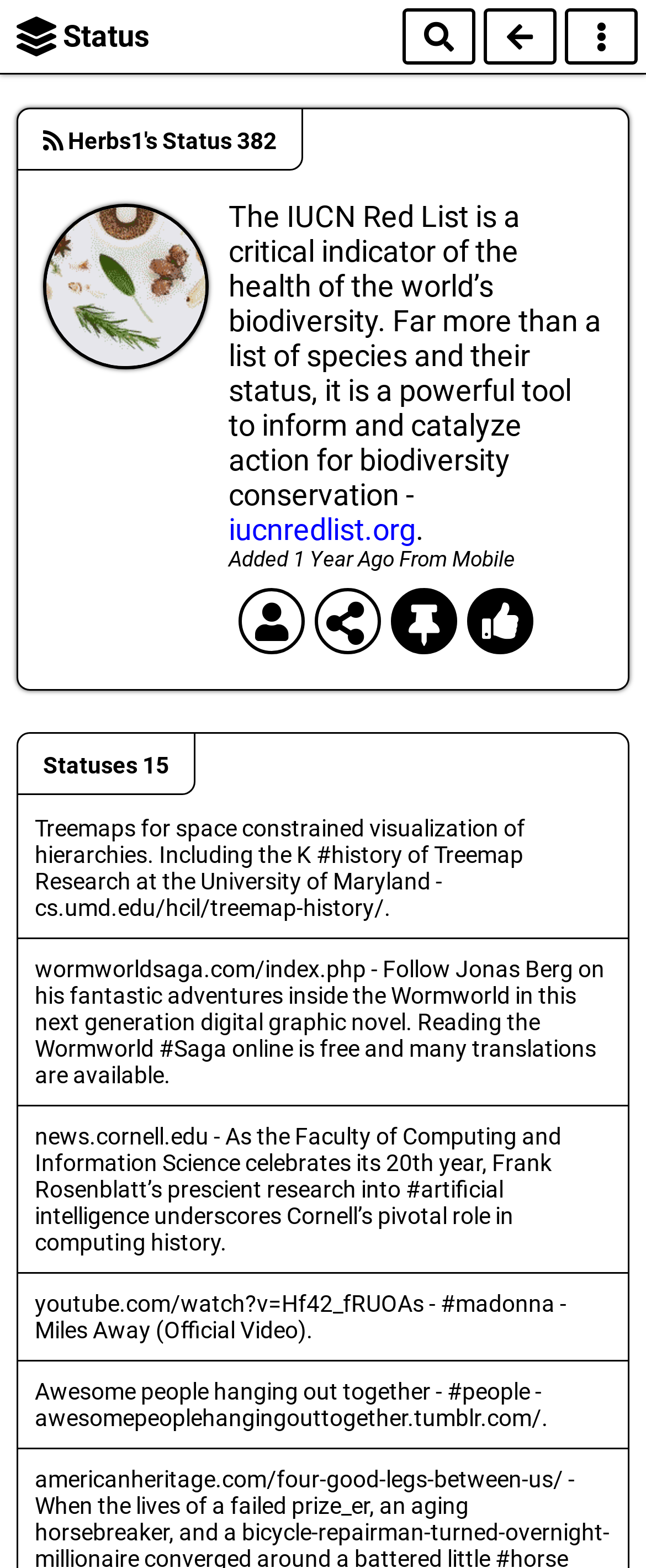Show me the bounding box coordinates of the clickable region to achieve the task as per the instruction: "Click the link to iucnredlist.org".

[0.354, 0.326, 0.644, 0.349]